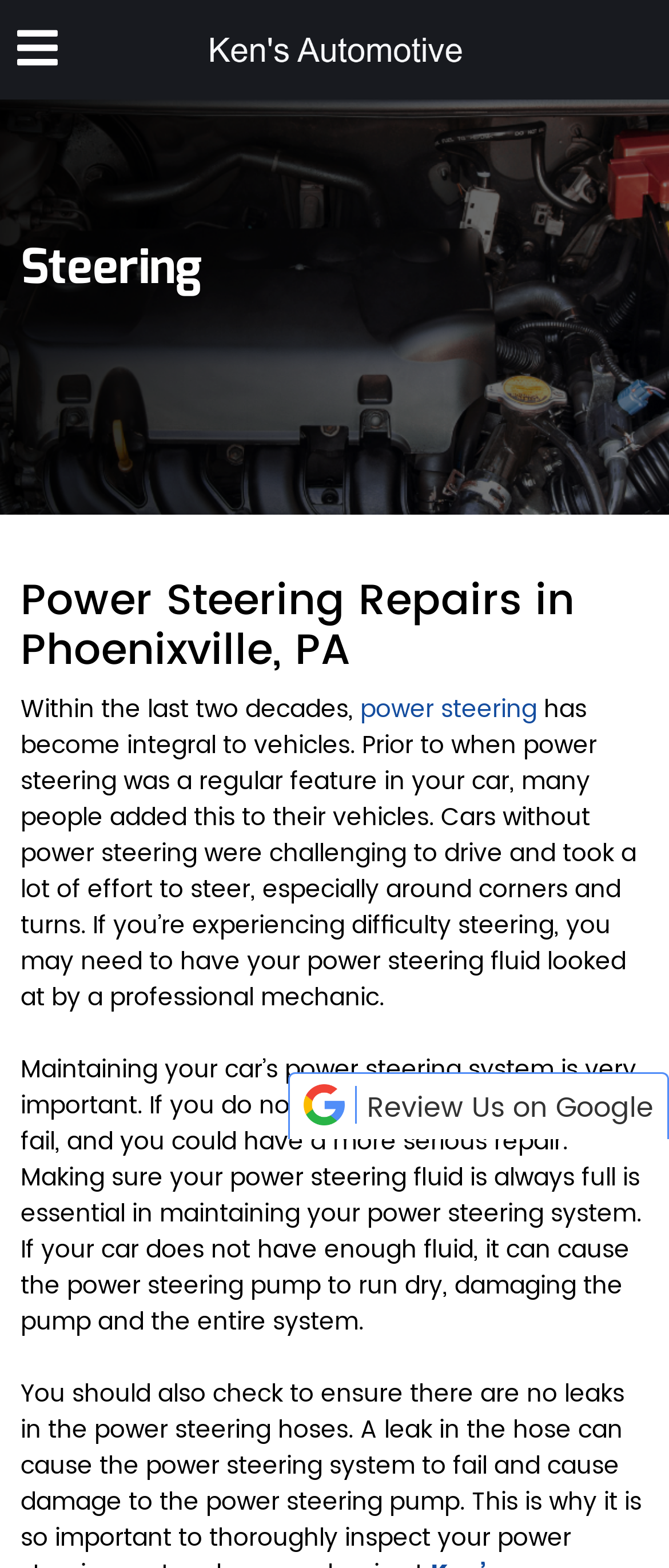What is the main topic of this webpage?
Offer a detailed and exhaustive answer to the question.

Based on the webpage content, the main topic is power steering repairs, which is evident from the heading 'Power Steering Repairs in Phoenixville, PA' and the text discussing the importance of maintaining the power steering system.